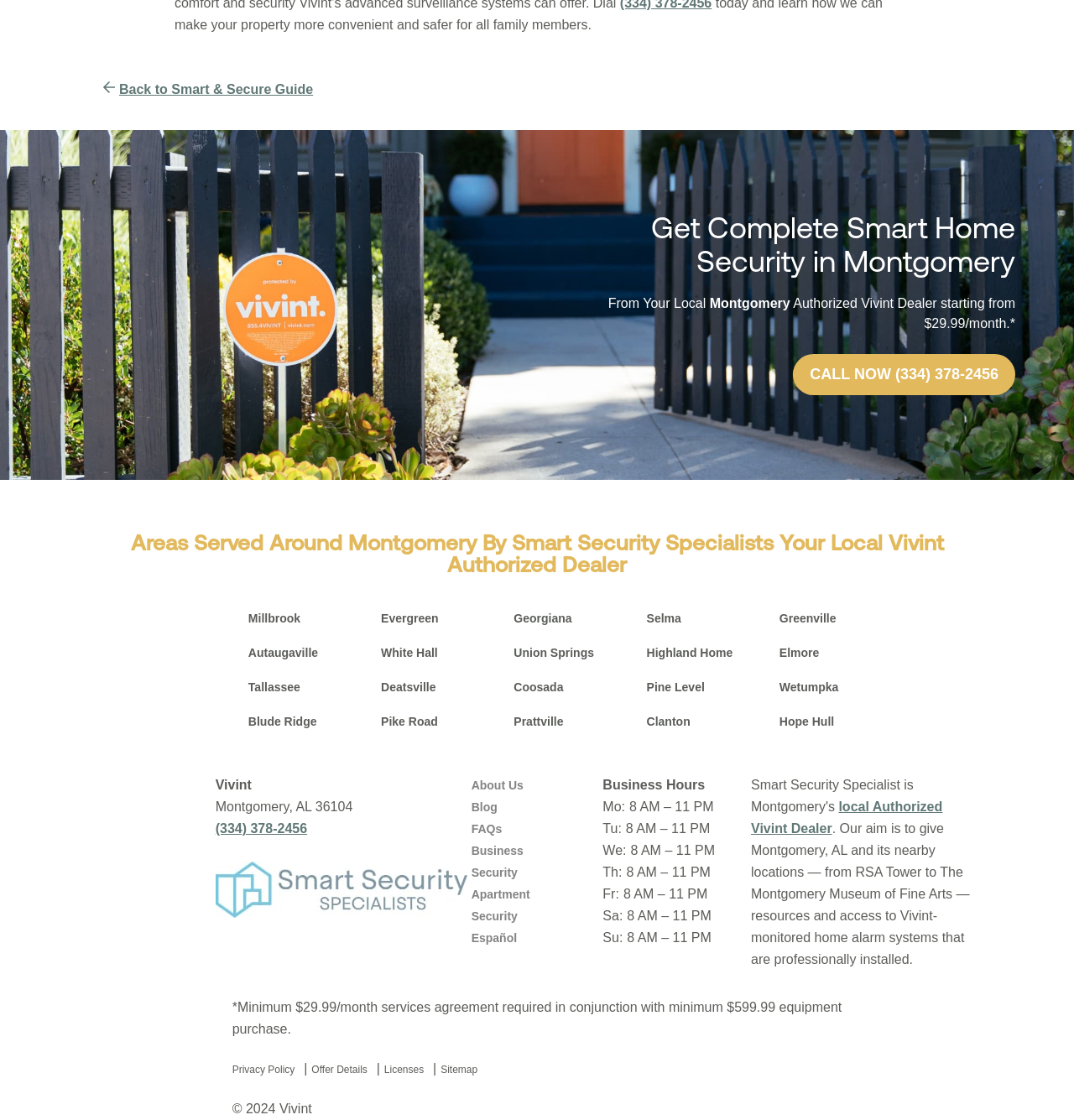Locate the bounding box coordinates of the segment that needs to be clicked to meet this instruction: "Visit the 'About Us' page".

[0.439, 0.695, 0.487, 0.707]